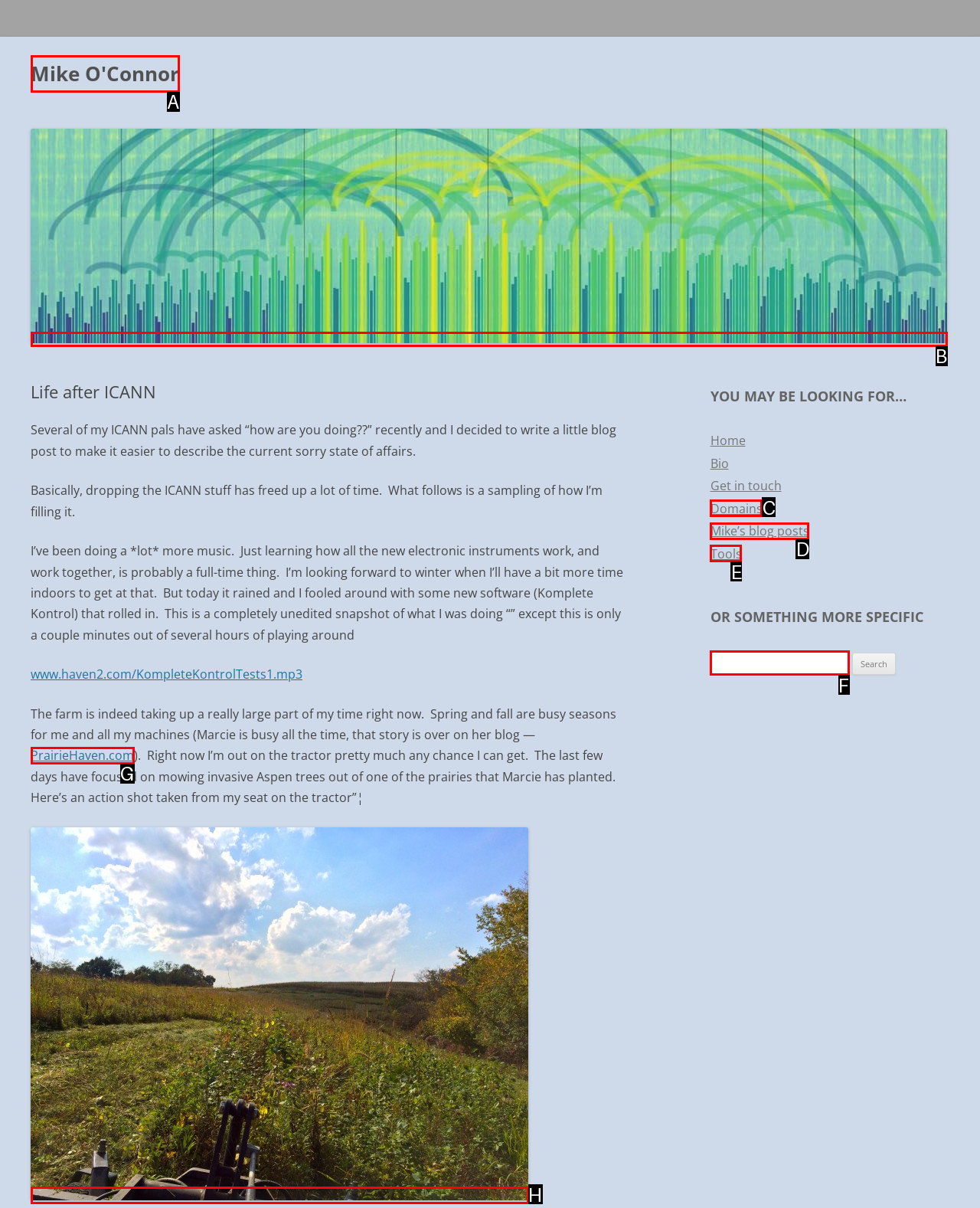Determine which option matches the element description: Mike O'Connor
Reply with the letter of the appropriate option from the options provided.

A